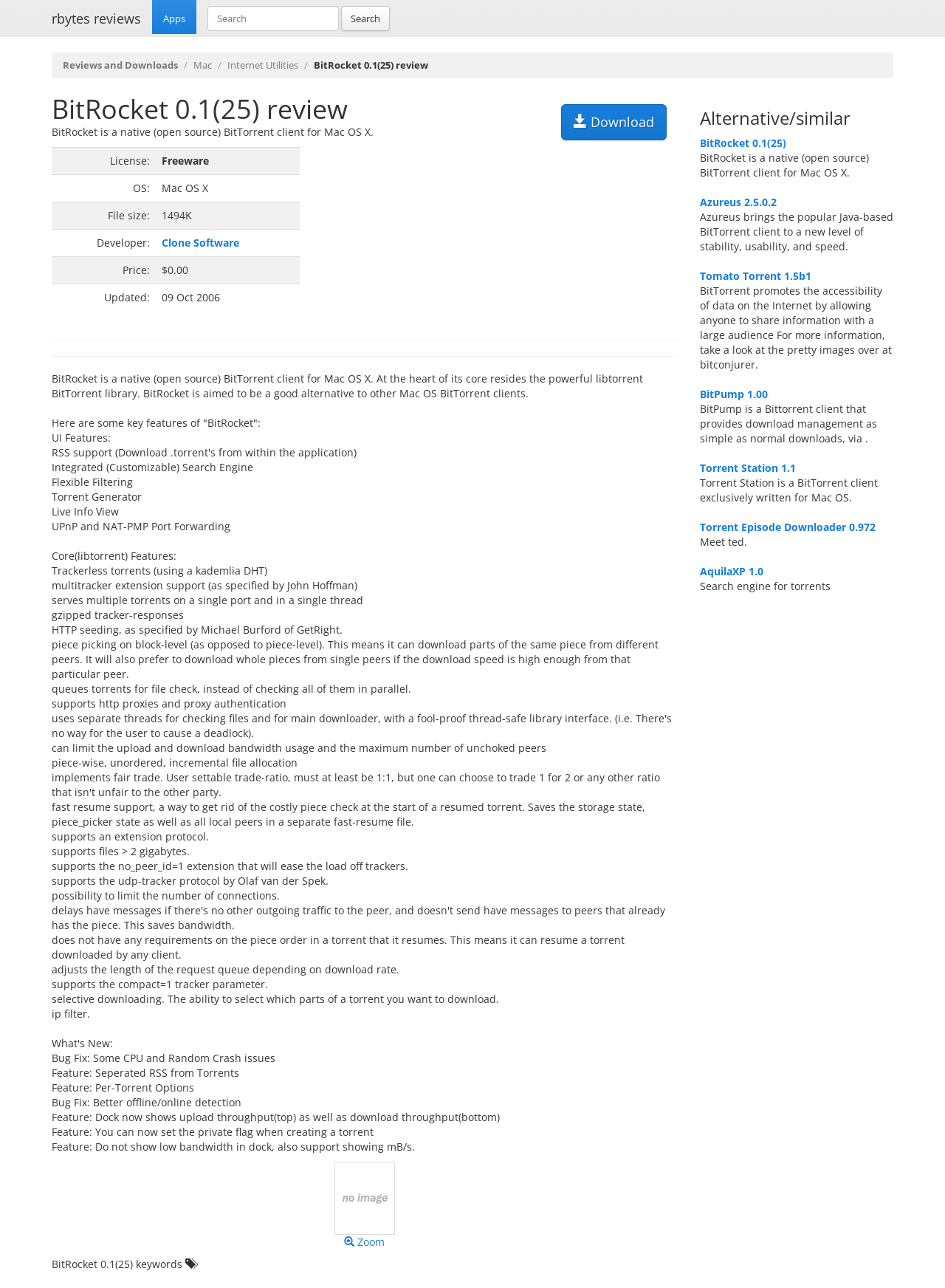Find the bounding box coordinates for the UI element whose description is: "Torrent Episode Downloader 0.972". The coordinates should be four float numbers between 0 and 1, in the format [left, top, right, bottom].

[0.74, 0.404, 0.926, 0.415]